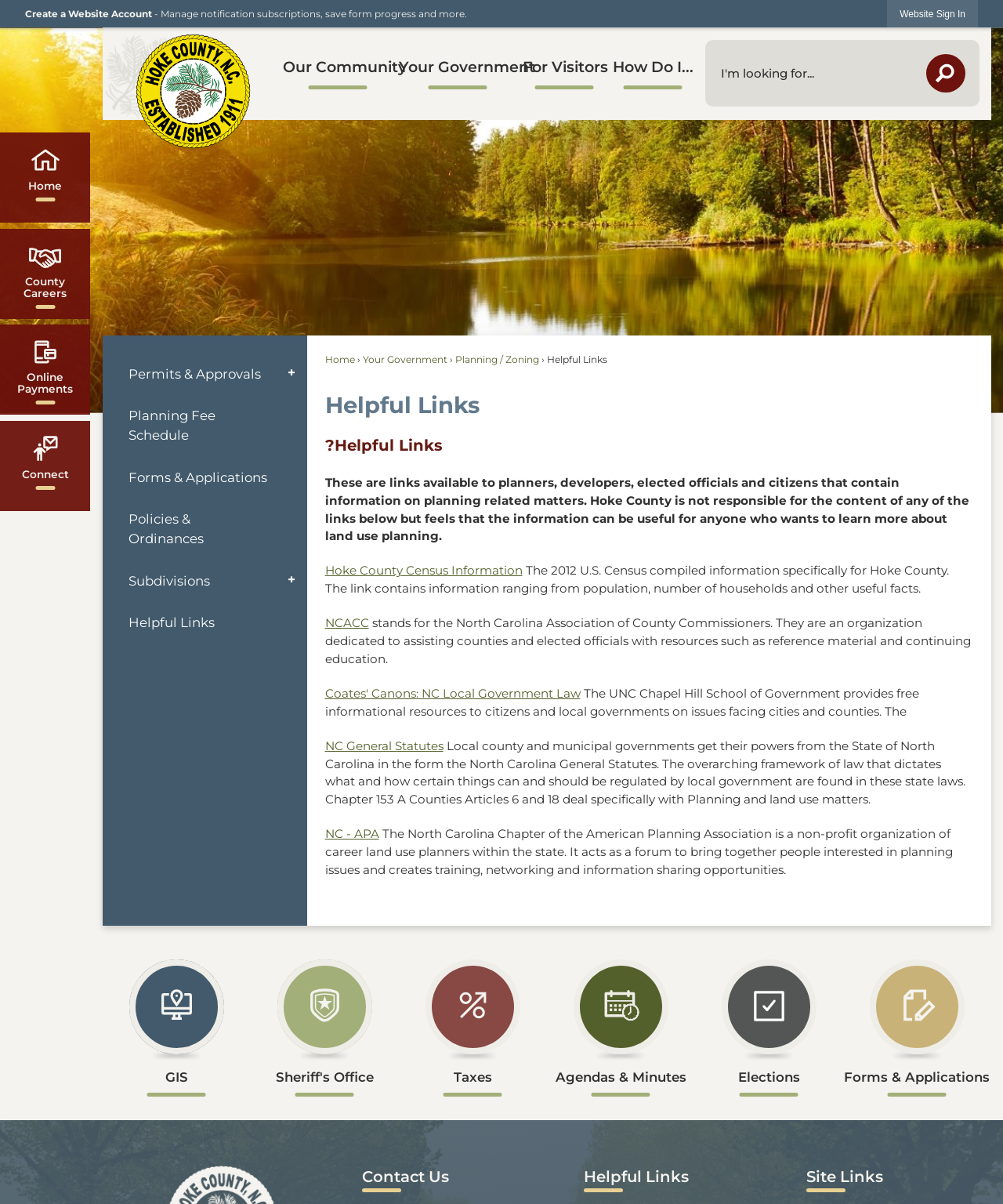What is the 'Coates’ Canons: NC Local Government Law' link about?
Answer the question with a single word or phrase derived from the image.

Free informational resources